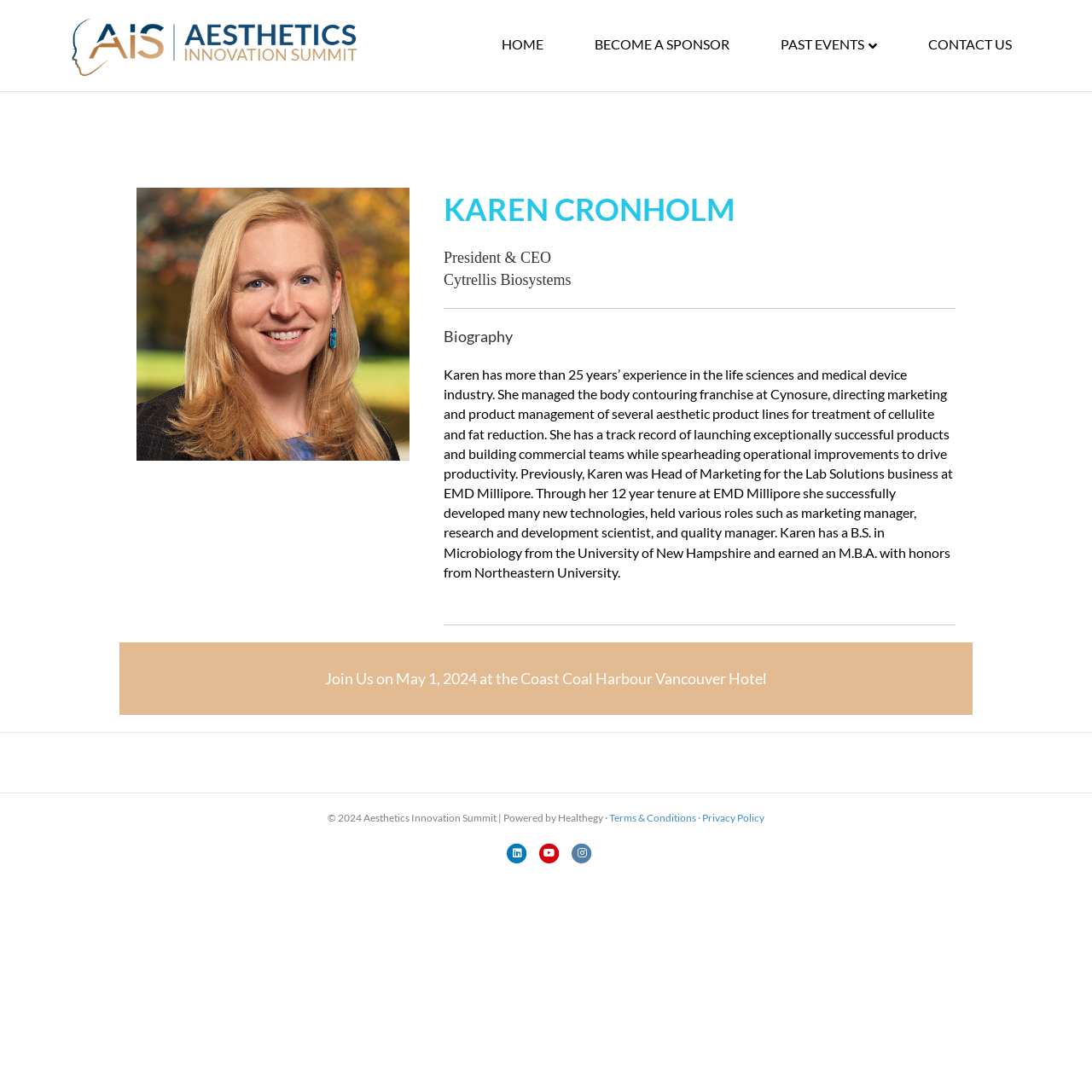Determine the bounding box coordinates of the element's region needed to click to follow the instruction: "Join the event on May 1, 2024". Provide these coordinates as four float numbers between 0 and 1, formatted as [left, top, right, bottom].

[0.298, 0.613, 0.702, 0.63]